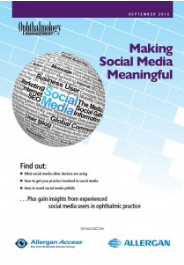Who sponsored the publication?
Using the information from the image, answer the question thoroughly.

The publication is sponsored by Allergan Access, a recognized entity in ophthalmology, as it is mentioned in the caption that the cover is sponsored by Allergan Access.